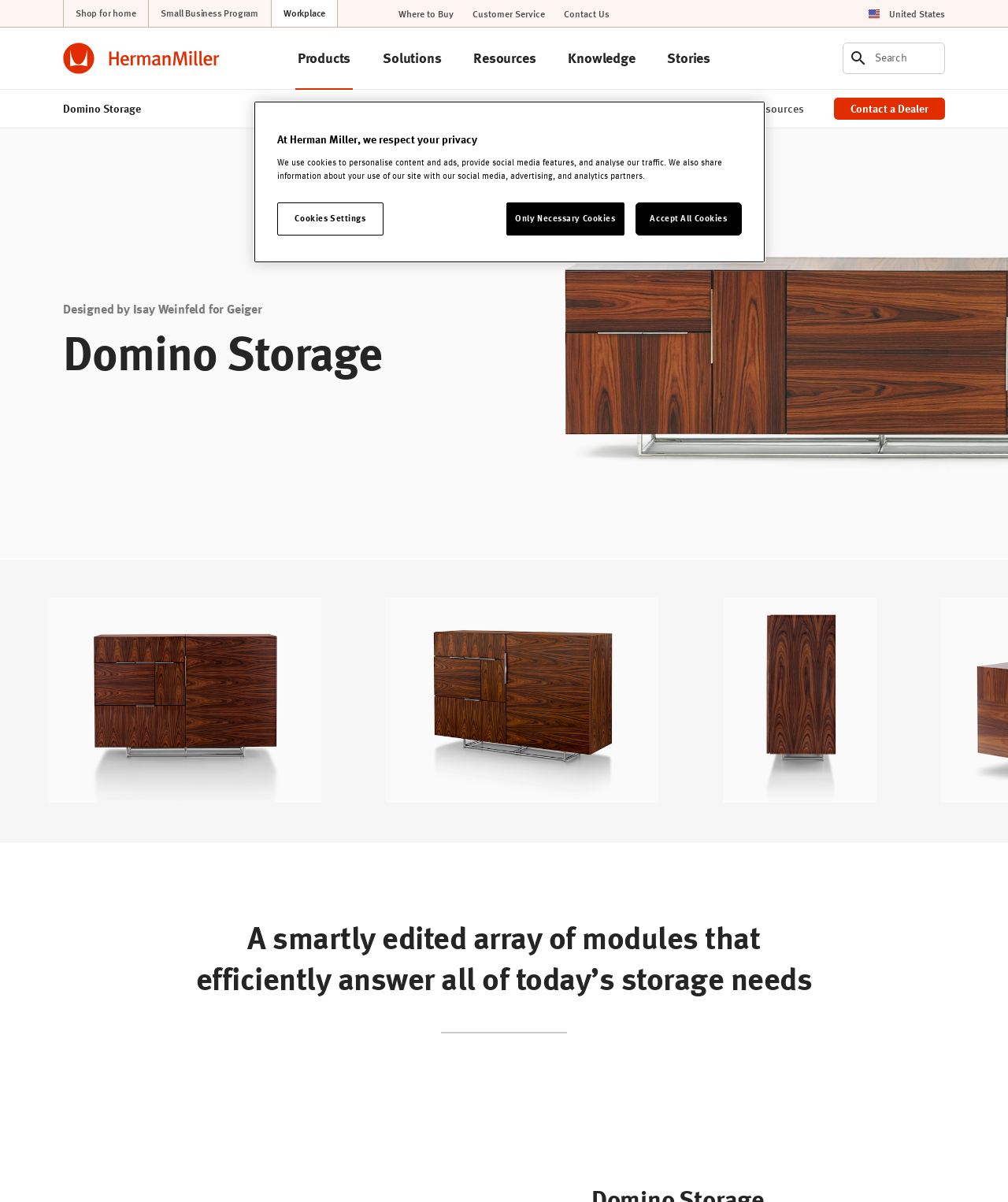Produce an elaborate caption capturing the essence of the webpage.

The webpage is about the Domino Storage cabinet, a product from Herman Miller. At the top, there are several links to different sections of the website, including "Shop for home", "Small Business Program", "Workplace", "Where to Buy", "Customer Service", "Contact Us", and "United States". Below these links, there is a tab list with three tabs: "Products", "Solutions", and "Resources". The "Products" tab is currently selected.

On the left side of the page, there is a navigation menu with links to "Domino Storage", "Overview", "Images", "Pro Resources", and "Contact a Dealer". Below this menu, there is a heading that reads "Domino Storage" and a brief description of the product, which is "Designed by Isay Weinfeld for Geiger".

The main content of the page is a large image of a Domino Storage credenza consisting of eight storage modules. Below this image, there are three links to different views of the product: a sideboard consisting of five storage modules, an angled view of the sideboard, and a side view of the sideboard focusing on the rich wood finish. Each link has a corresponding image.

Further down the page, there is a heading that summarizes the product's features, stating that it is "A smartly edited array of modules that efficiently answer all of today’s storage needs". At the bottom of the page, there is a privacy notice from Herman Miller, which explains their use of cookies and provides options for managing cookie settings.